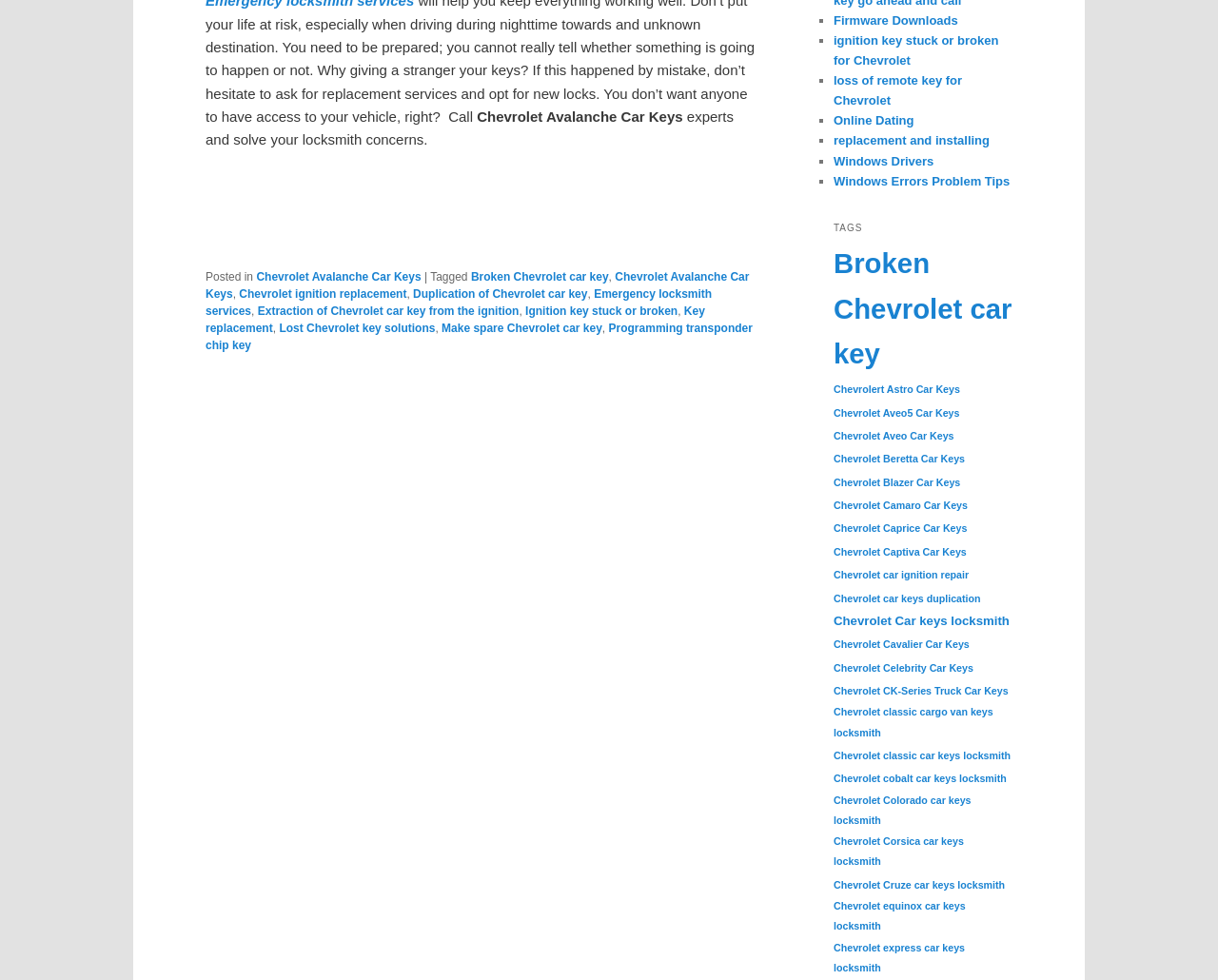How many Chevrolet car models are listed on this webpage?
Using the image, provide a detailed and thorough answer to the question.

By scanning the webpage, I can see that there are numerous links to different Chevrolet car models, such as Chevrolet Avalanche, Chevrolet Astro, Chevrolet Aveo, and many more. Although I didn't count them exactly, I can estimate that there are over 20 Chevrolet car models listed on this webpage.